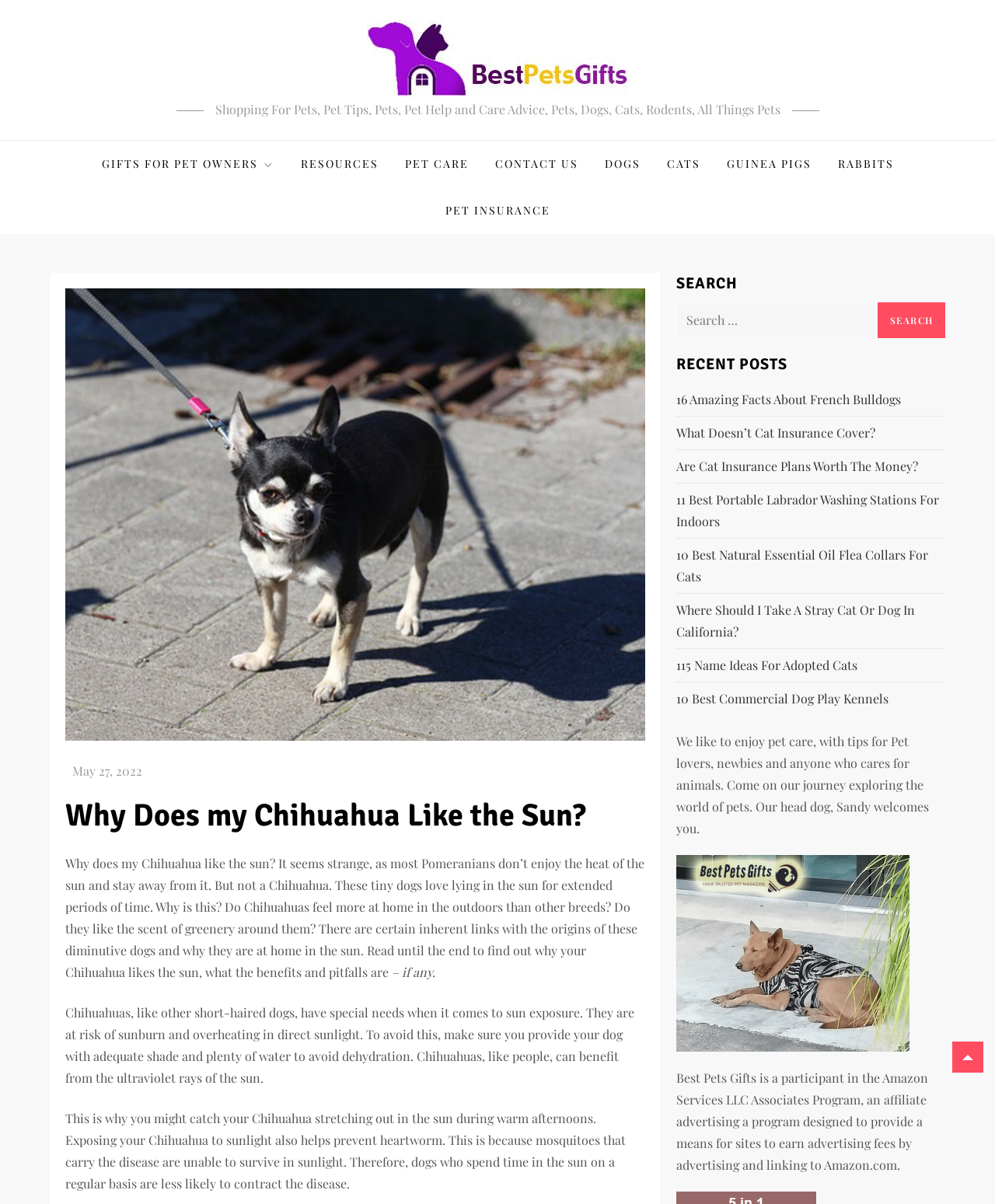Provide the bounding box coordinates of the area you need to click to execute the following instruction: "Click on 'CONTACT US'".

[0.486, 0.117, 0.593, 0.156]